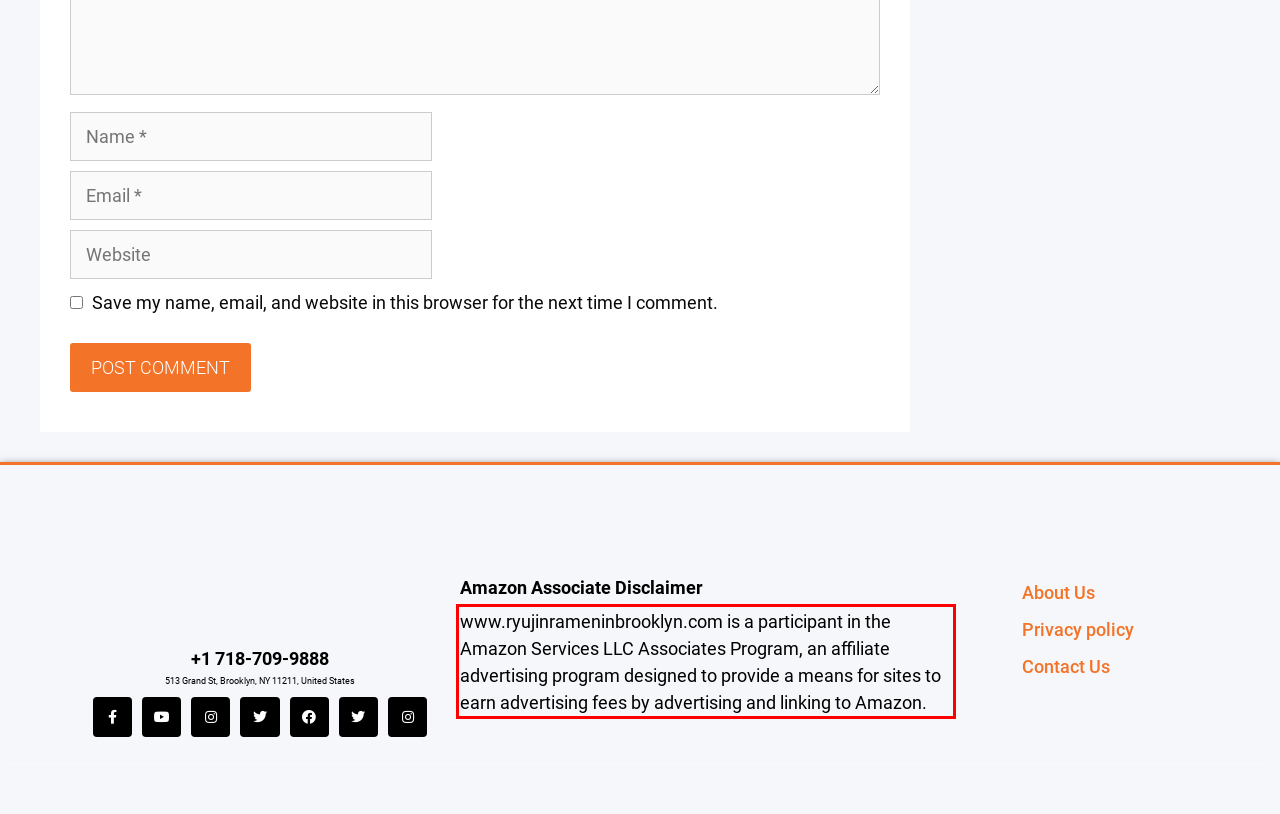Using the webpage screenshot, recognize and capture the text within the red bounding box.

www.ryujinrameninbrooklyn.com is a participant in the Amazon Services LLC Associates Program, an affiliate advertising program designed to provide a means for sites to earn advertising fees by advertising and linking to Amazon.